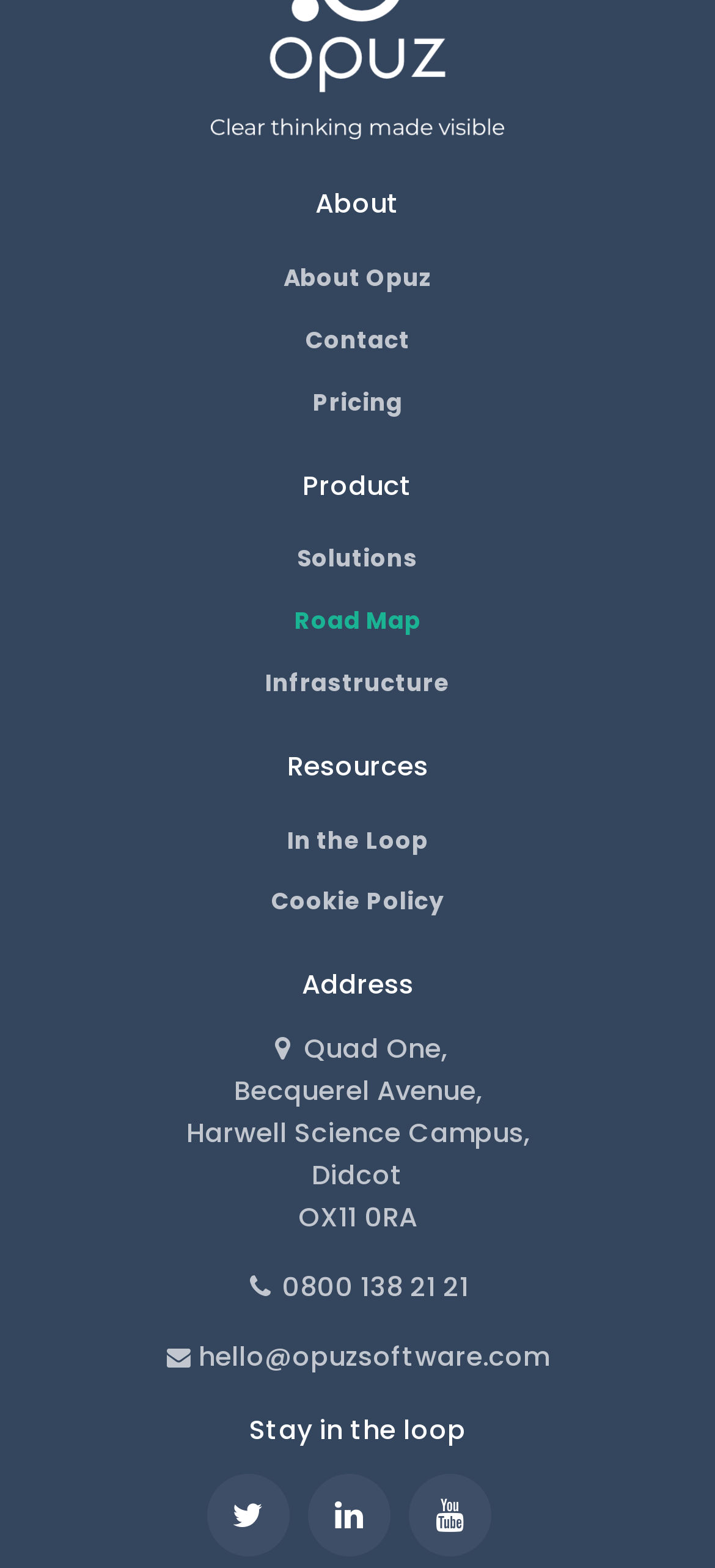Determine the bounding box coordinates of the clickable area required to perform the following instruction: "view pricing". The coordinates should be represented as four float numbers between 0 and 1: [left, top, right, bottom].

[0.038, 0.237, 0.962, 0.277]